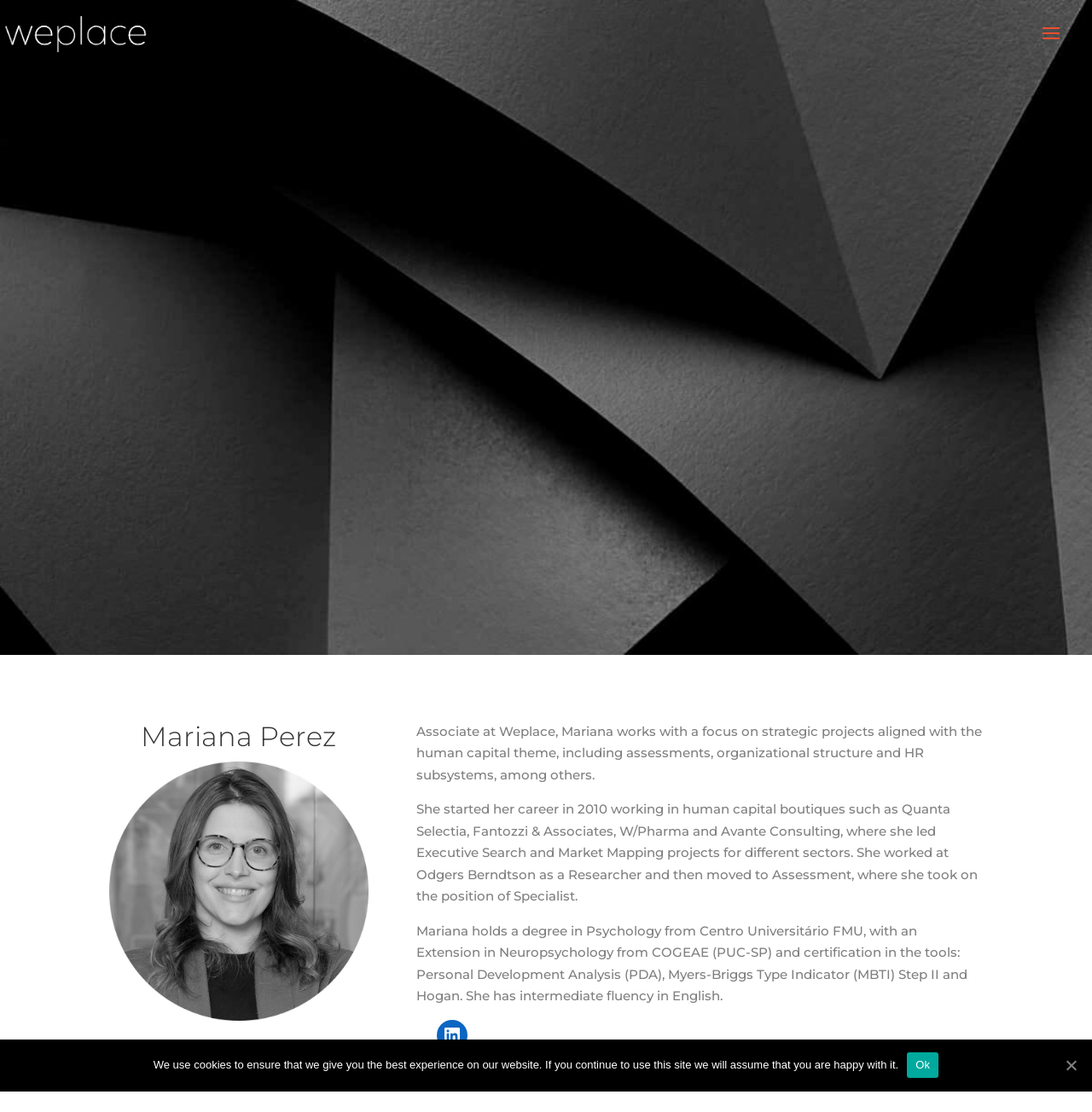What is Mariana's profession?
Based on the screenshot, respond with a single word or phrase.

Associate at Weplace